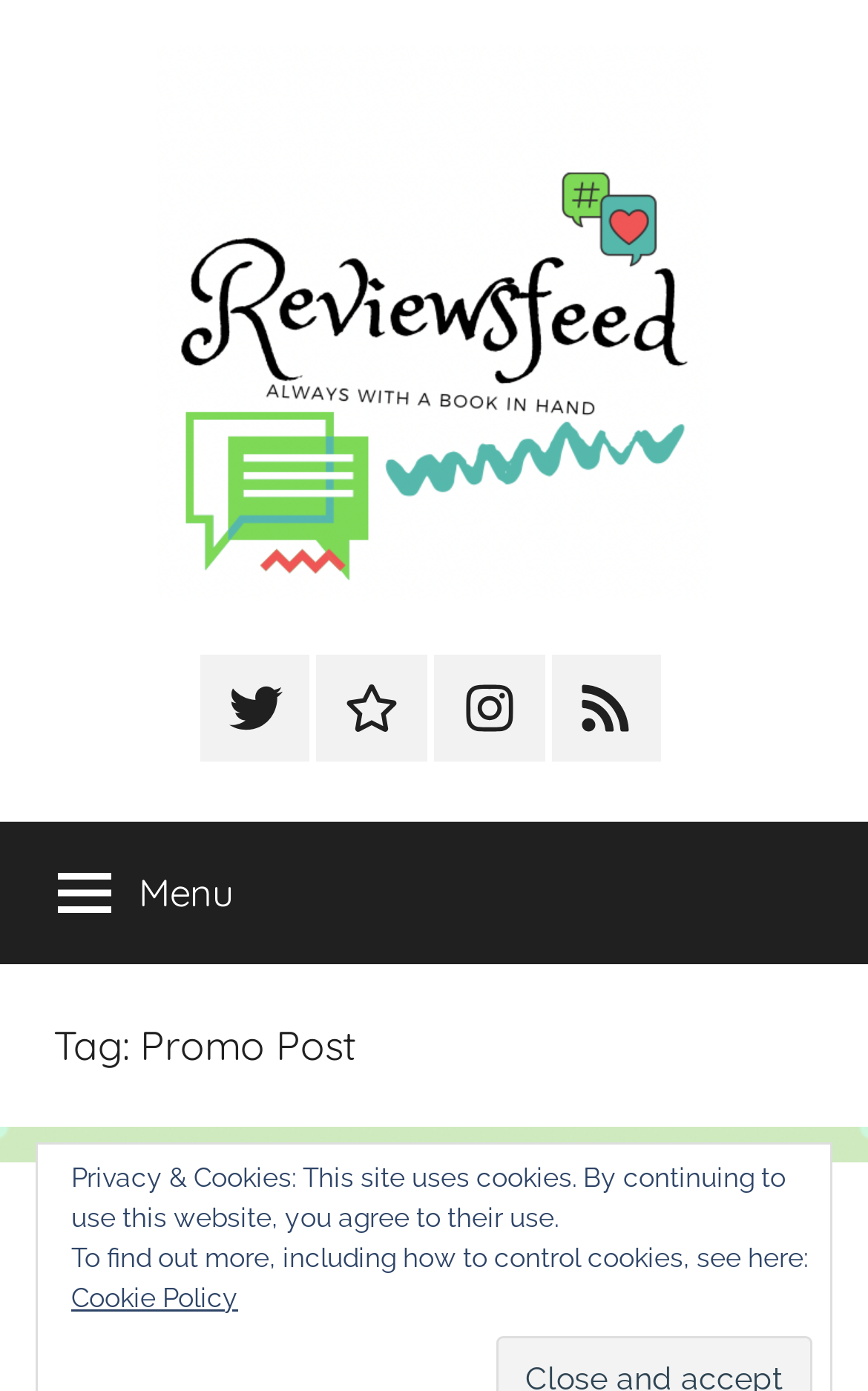Locate the bounding box coordinates of the clickable area needed to fulfill the instruction: "read Promo Post".

[0.062, 0.731, 0.938, 0.771]